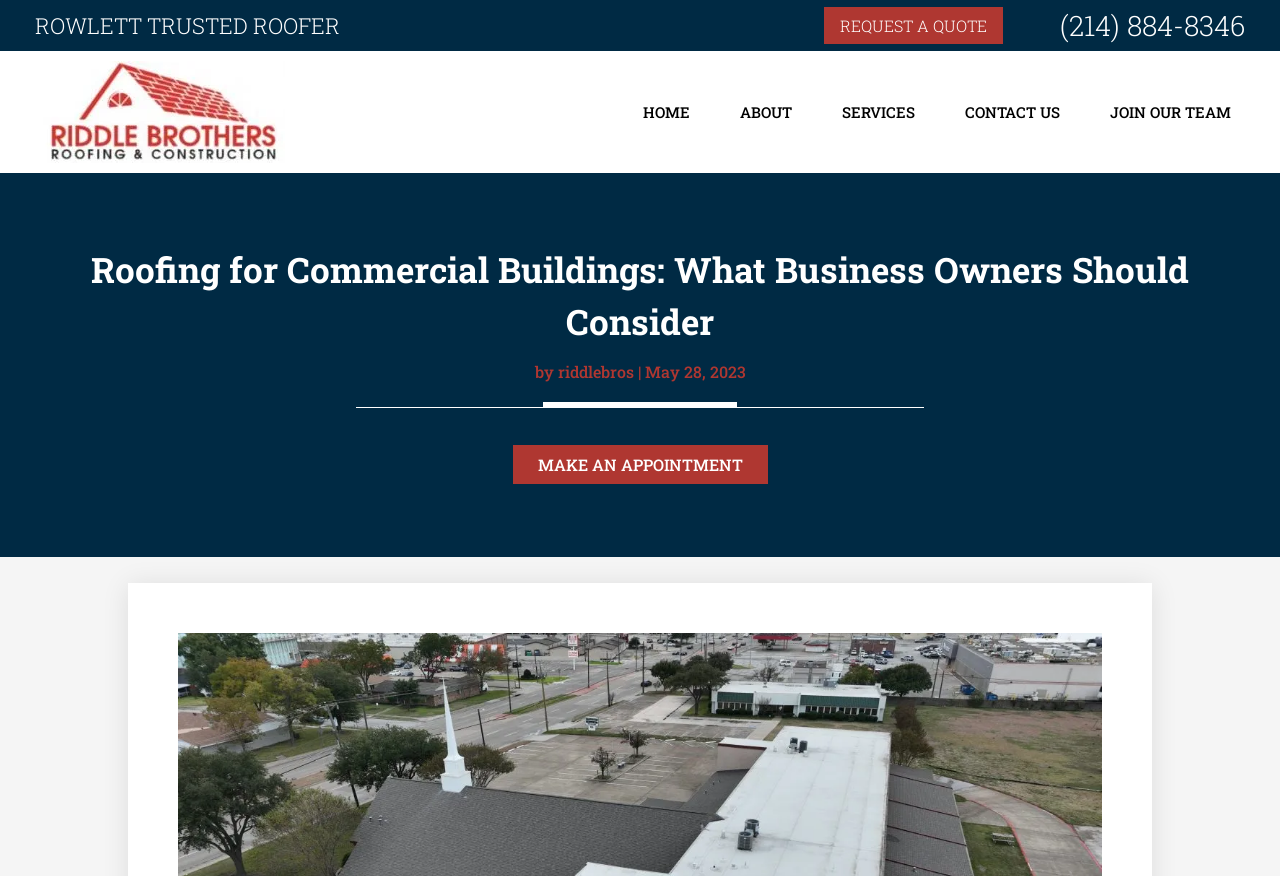Pinpoint the bounding box coordinates of the clickable area needed to execute the instruction: "go to the homepage". The coordinates should be specified as four float numbers between 0 and 1, i.e., [left, top, right, bottom].

None